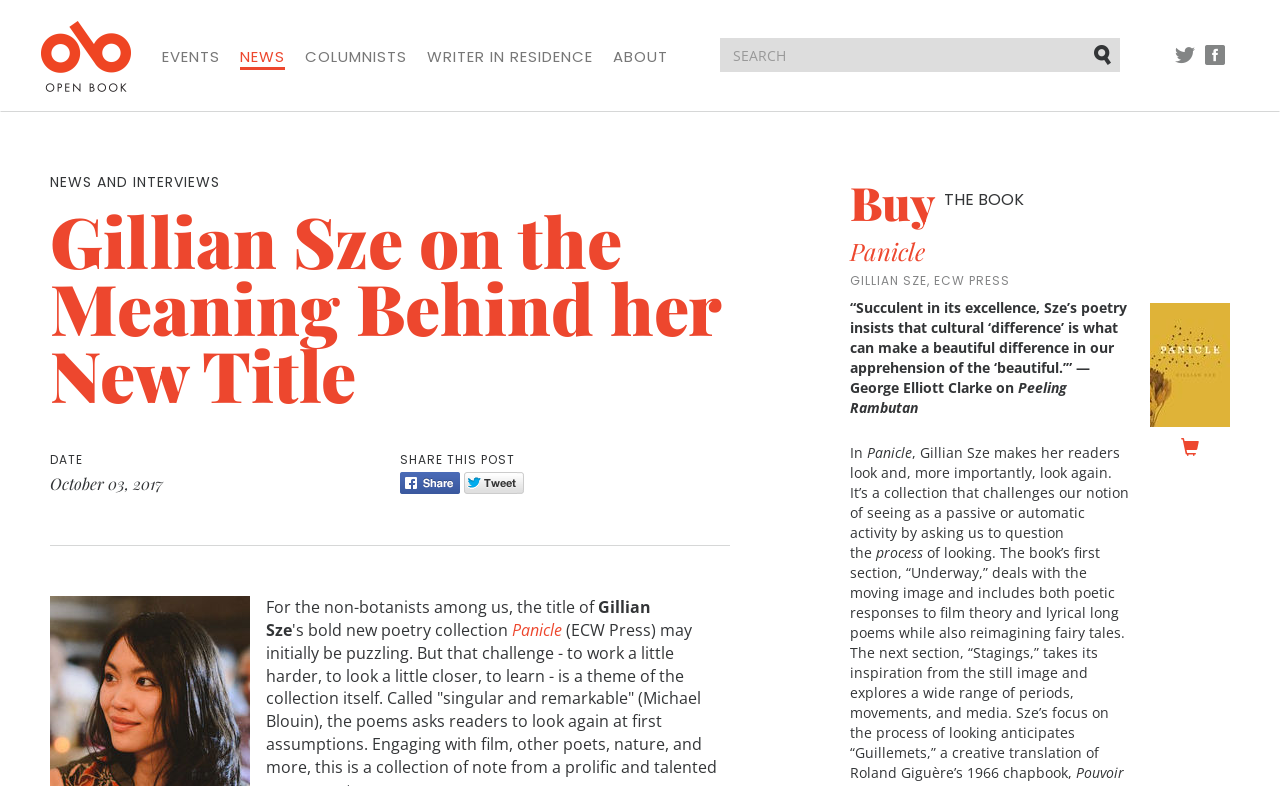Provide the bounding box coordinates of the HTML element this sentence describes: "parent_node: Submit name="SearchText" placeholder="SEARCH"". The bounding box coordinates consist of four float numbers between 0 and 1, i.e., [left, top, right, bottom].

[0.562, 0.048, 0.875, 0.092]